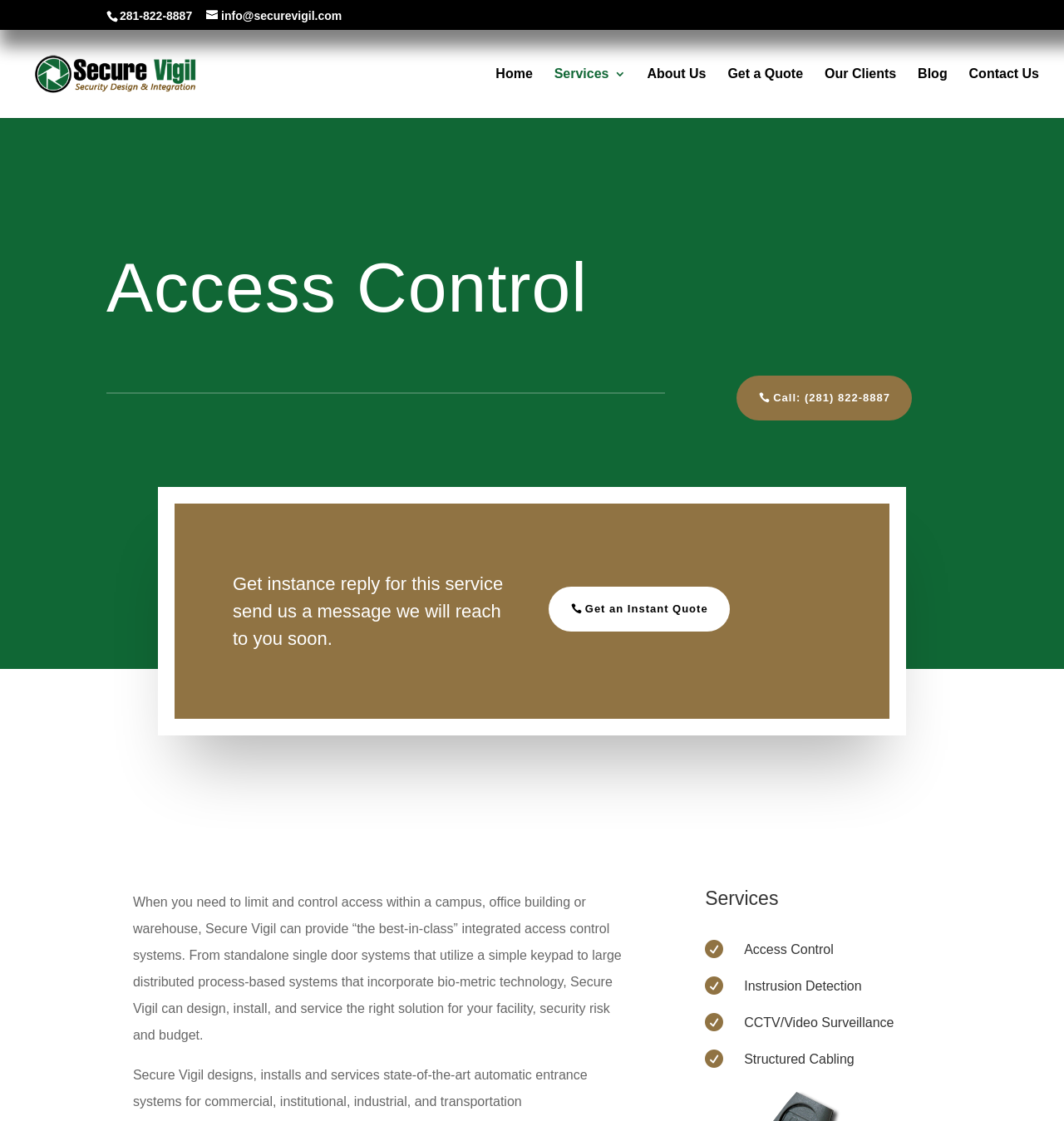How can I get an instant quote?
From the details in the image, provide a complete and detailed answer to the question.

I found this by looking at the section that says 'Get instance reply for this service send us a message we will reach to you soon.' and seeing a link below it that says 'Get an Instant Quote'.